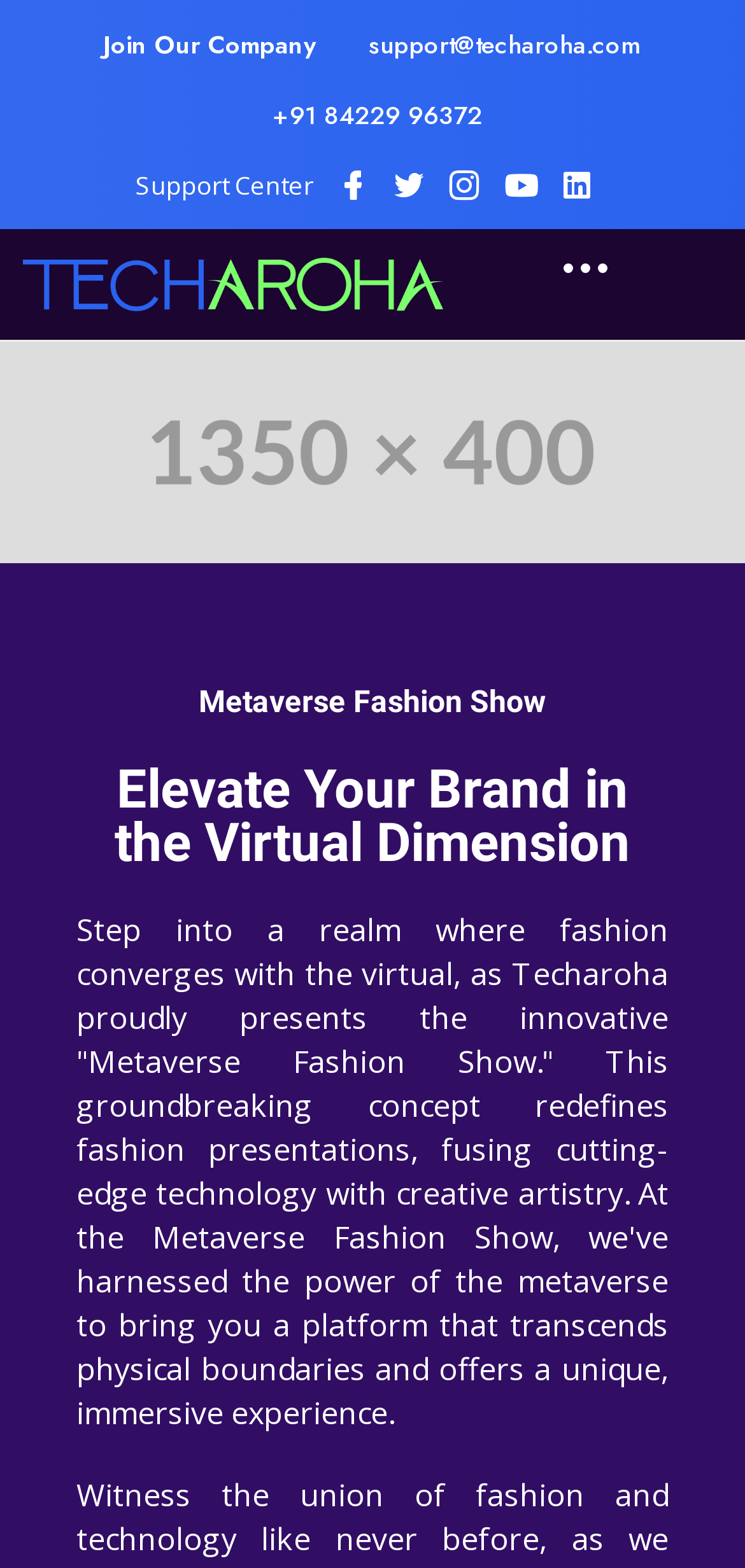Produce a meticulous description of the webpage.

The webpage is about the Metaverse Fashion Show, a innovative concept that combines fashion with virtual technology. At the top left, there is a link to "Meta Fashion Show" accompanied by an image with the same name. Below this, there are several links to "Join Our Company", "support@techaroha.com", "+91 84229 96372", and "Support Center", along with five social media icons. 

The main content of the webpage is divided into three sections. The first section is a heading that reads "Metaverse Fashion Show" in large font, followed by a subheading "Elevate Your Brand in the Virtual Dimension". 

The second section is a paragraph of text that explains the concept of the Metaverse Fashion Show, describing it as a groundbreaking concept that redefines fashion presentations by fusing technology with creative artistry. It also mentions that the show offers a unique, immersive experience that transcends physical boundaries.

There are a total of 7 links and 1 image on the webpage, with 2 headings and 1 block of static text. The overall layout is organized, with clear headings and concise text.